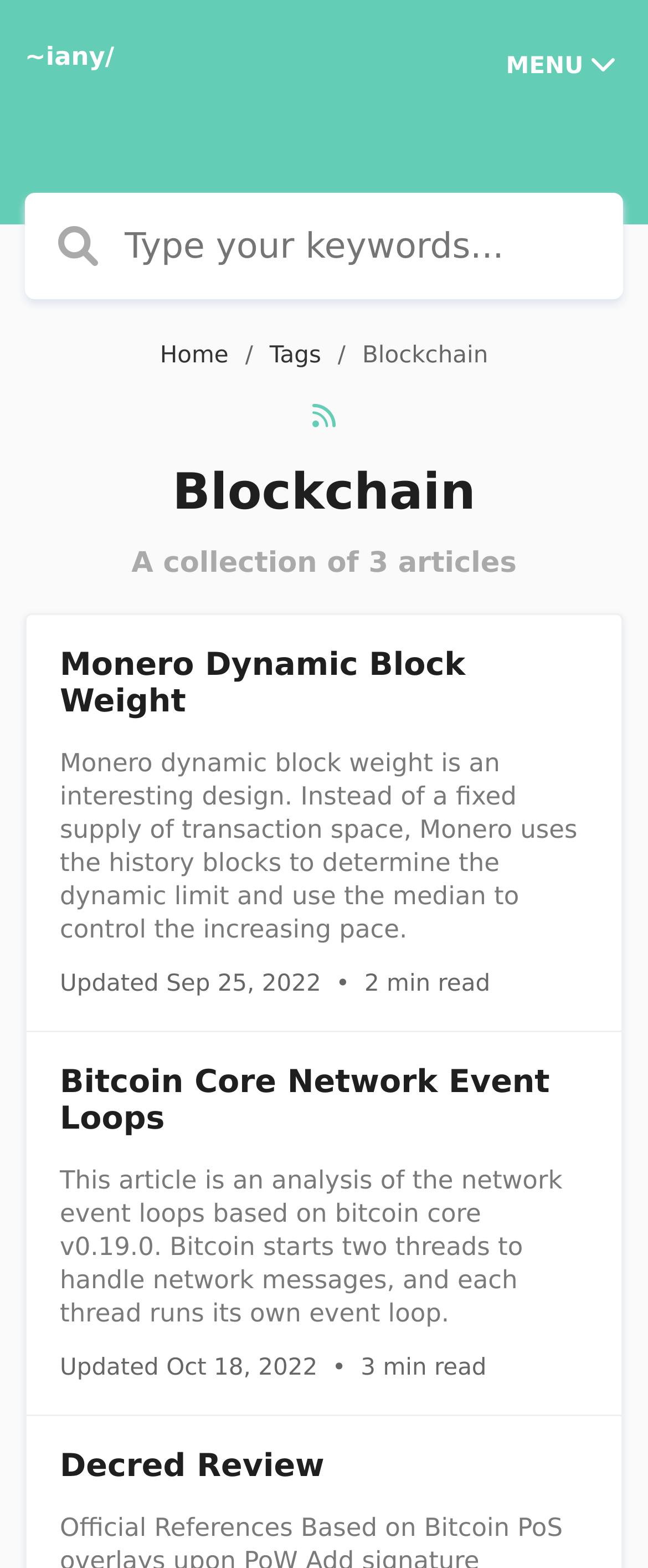Provide a brief response in the form of a single word or phrase:
What is the main topic of this webpage?

Blockchain